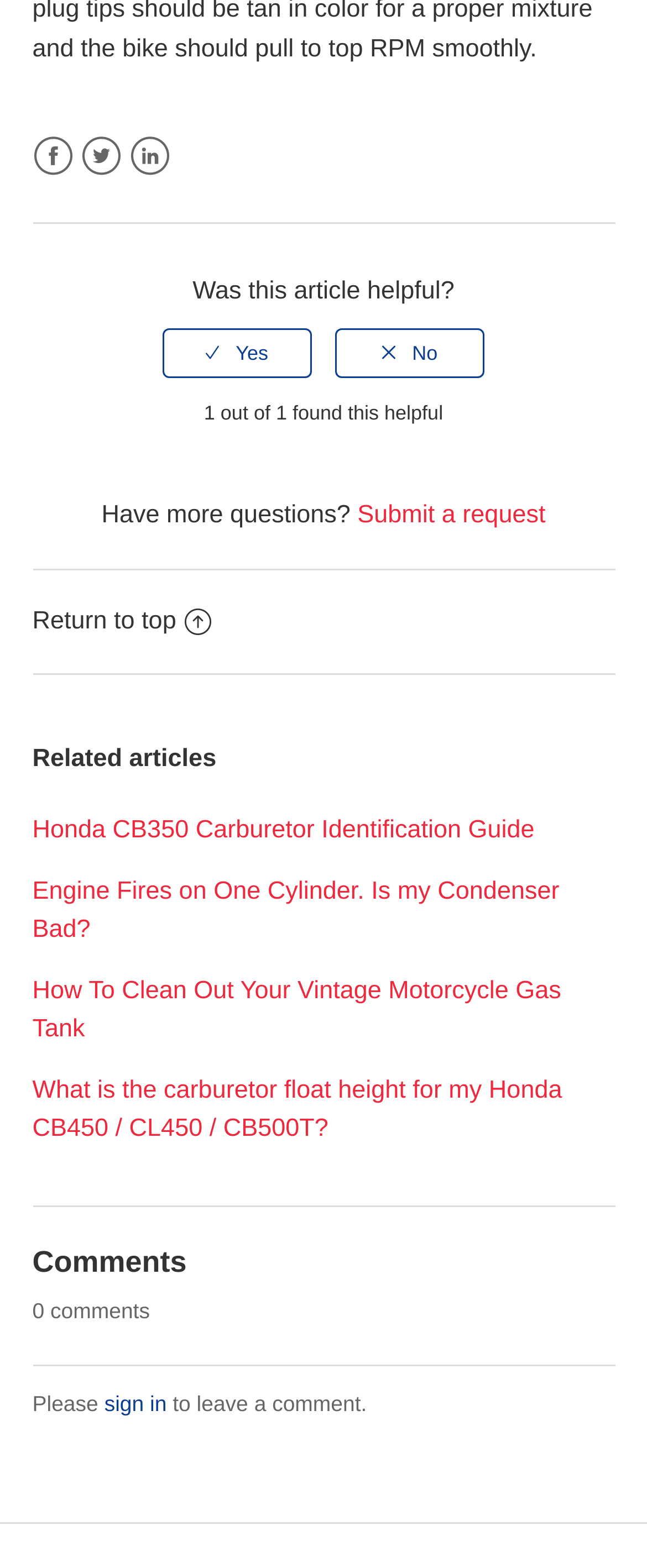Determine the bounding box coordinates for the area you should click to complete the following instruction: "Sign in to leave a comment".

[0.161, 0.887, 0.258, 0.903]